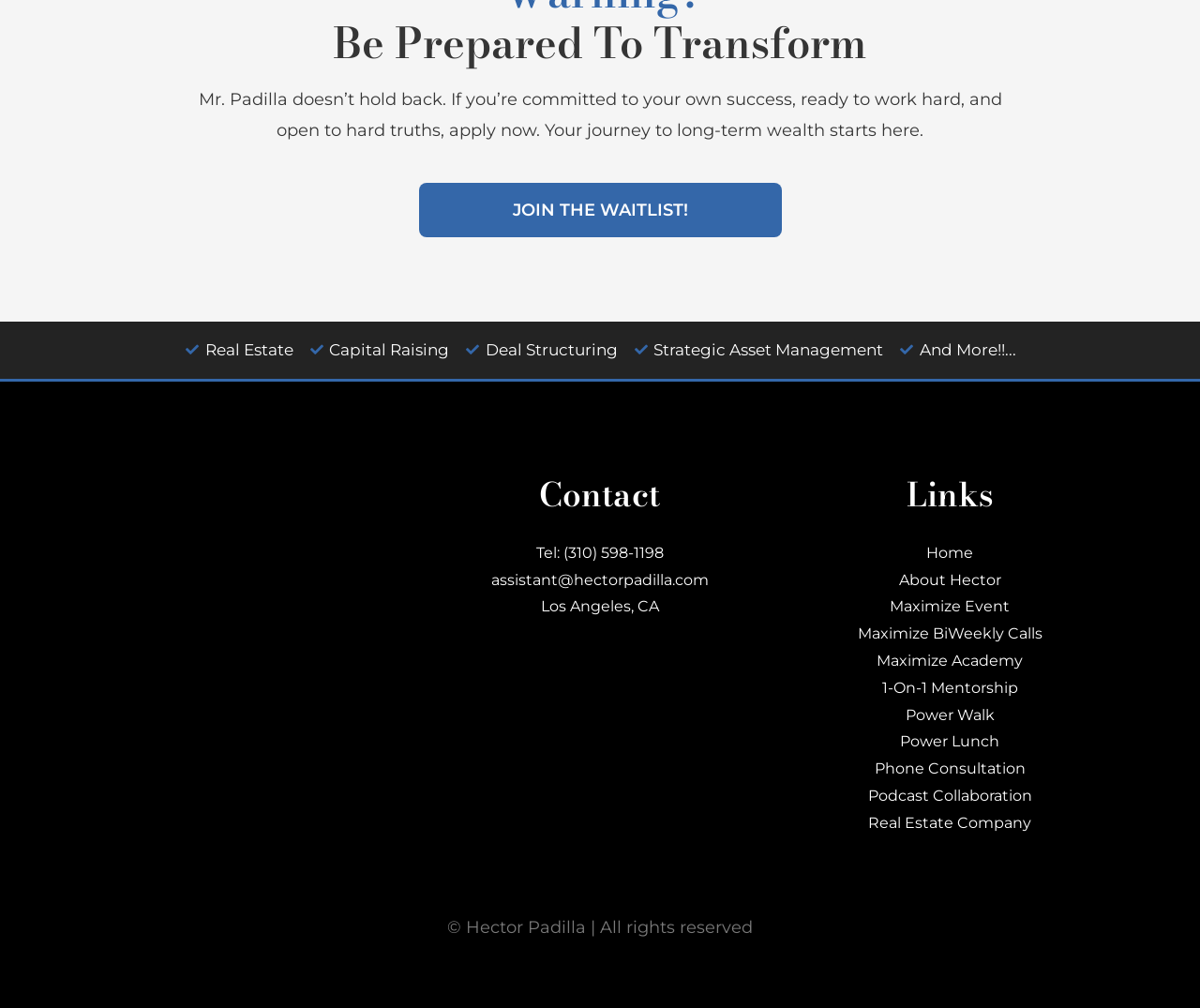Locate the bounding box coordinates of the element you need to click to accomplish the task described by this instruction: "Go to the 'Home' page".

[0.654, 0.536, 0.93, 0.562]